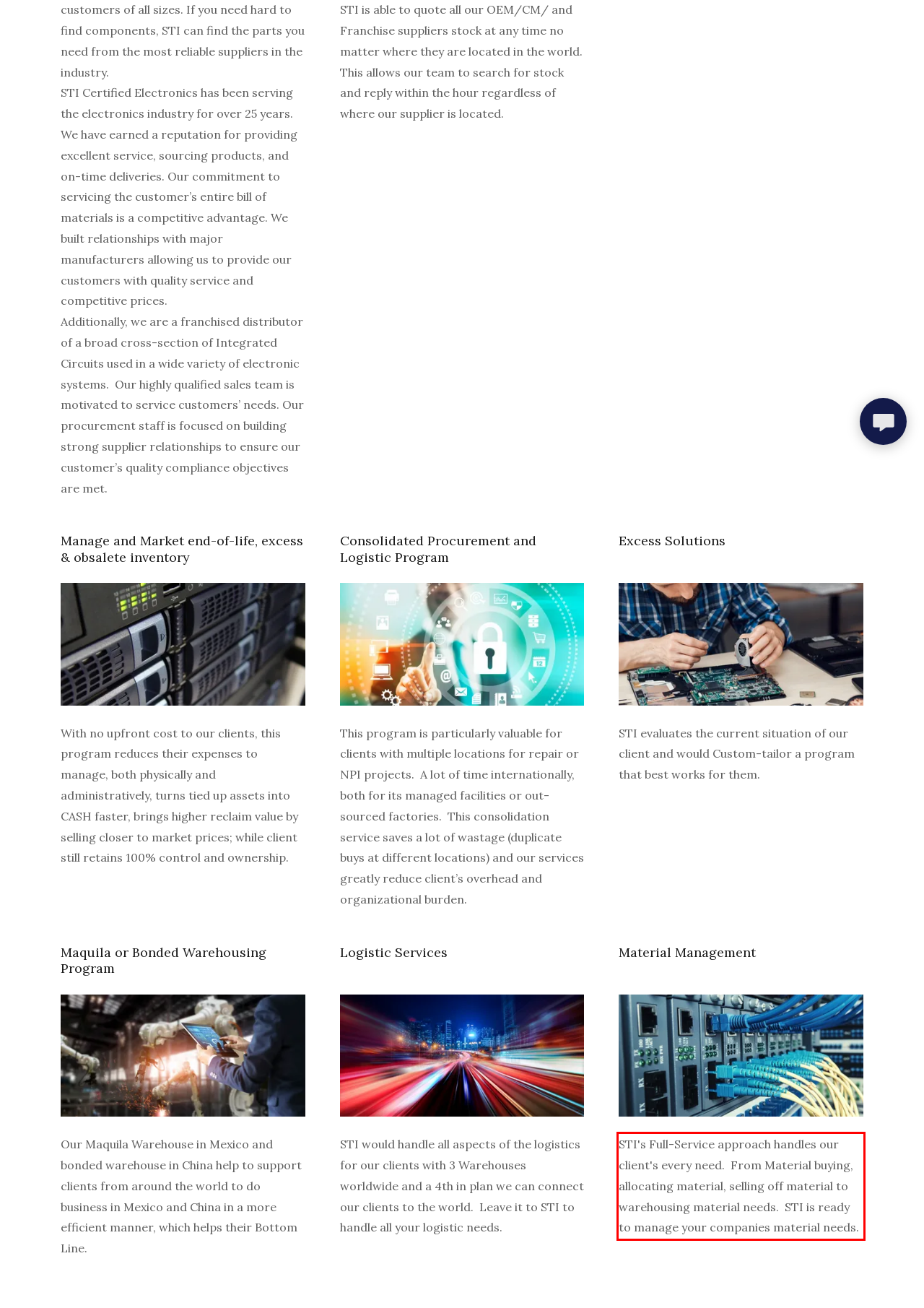Observe the screenshot of the webpage, locate the red bounding box, and extract the text content within it.

STI's Full-Service approach handles our client's every need. From Material buying, allocating material, selling off material to warehousing material needs. STI is ready to manage your companies material needs.